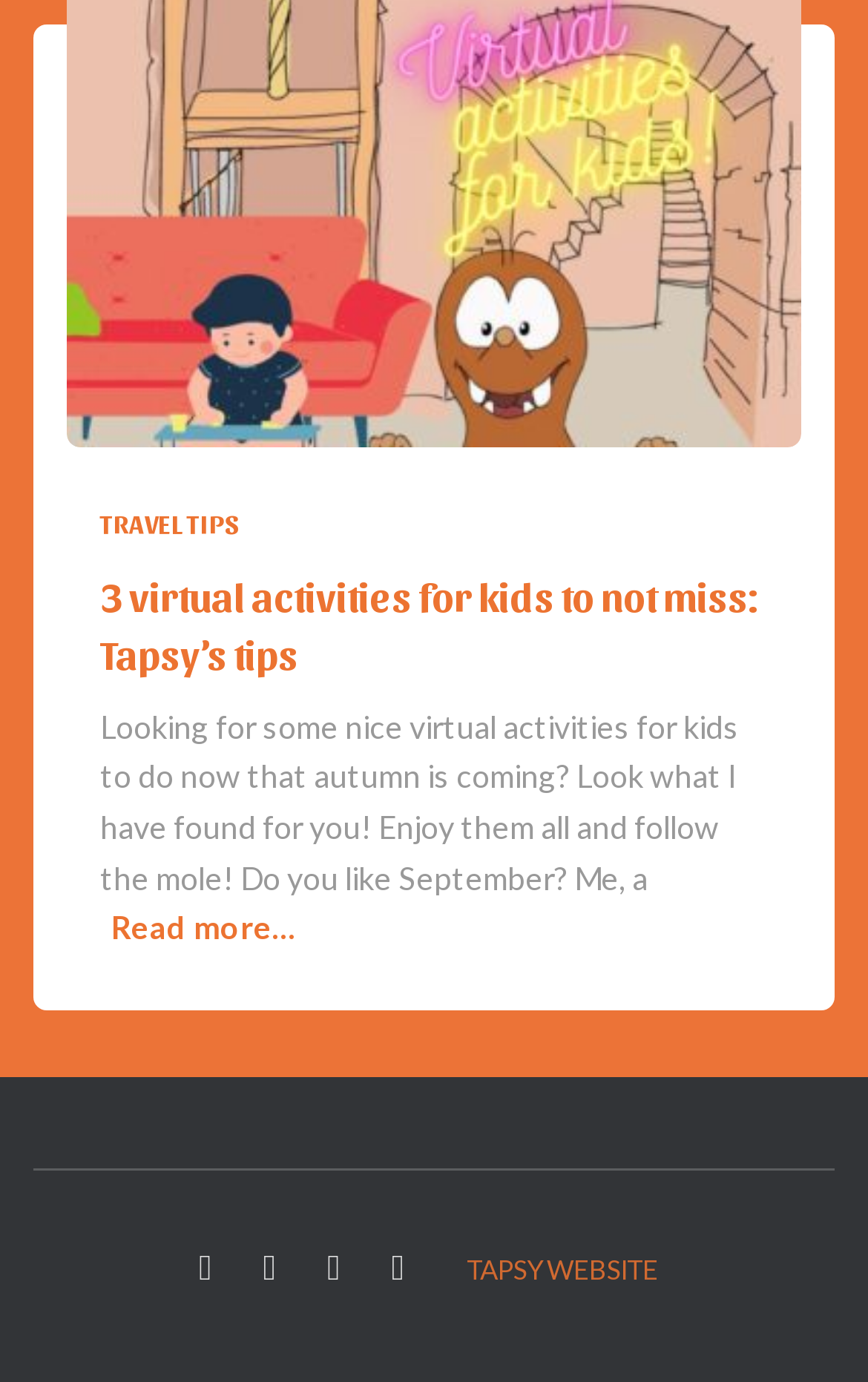What is the name of the author or contributor?
Answer the question with as much detail as you can, using the image as a reference.

The name of the author or contributor can be found in the heading '3 virtual activities for kids to not miss: Tapsy’s tips' which suggests that Tapsy is the author or contributor of the article.